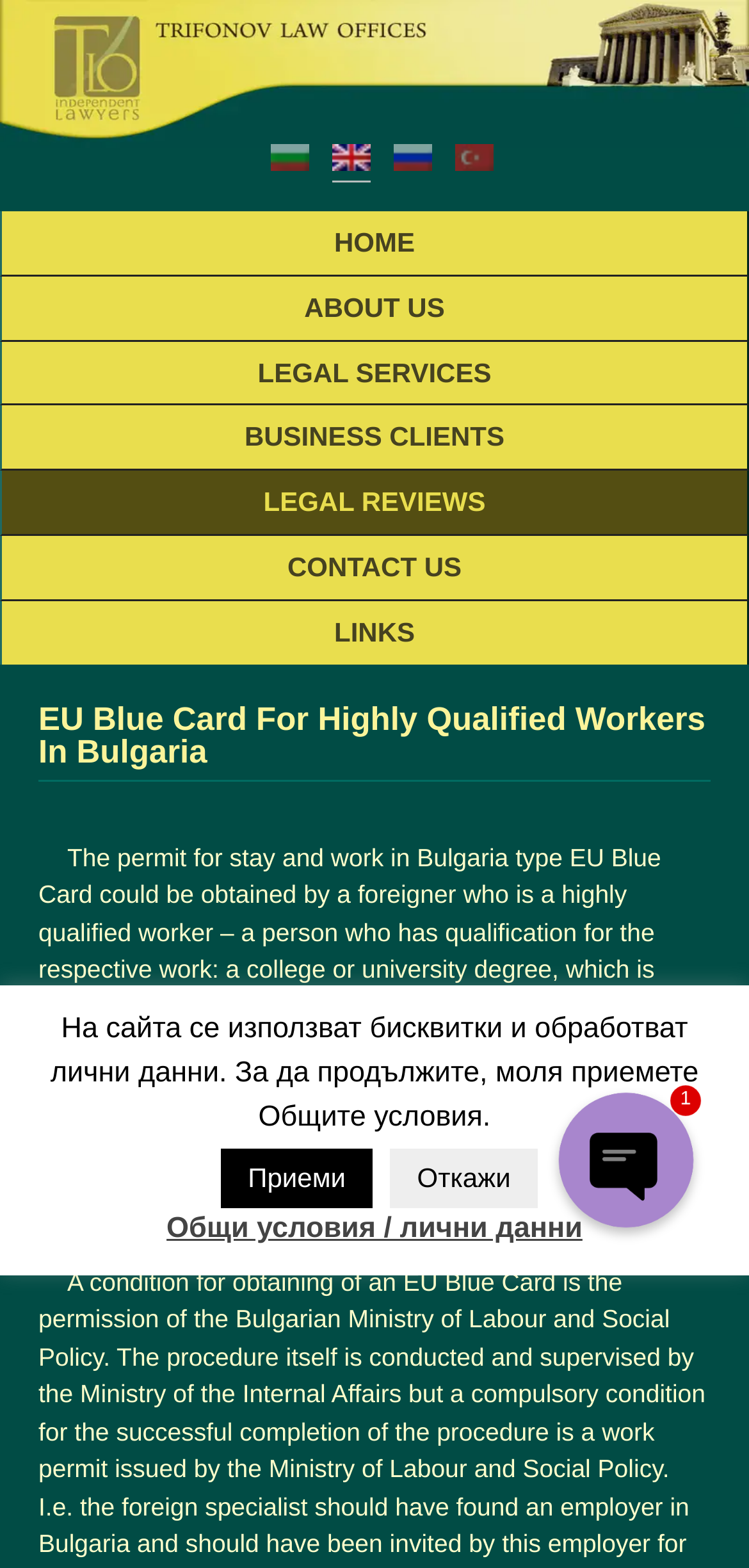Please provide the bounding box coordinates for the element that needs to be clicked to perform the instruction: "Call the phone number". The coordinates must consist of four float numbers between 0 and 1, formatted as [left, top, right, bottom].

[0.746, 0.697, 0.926, 0.783]